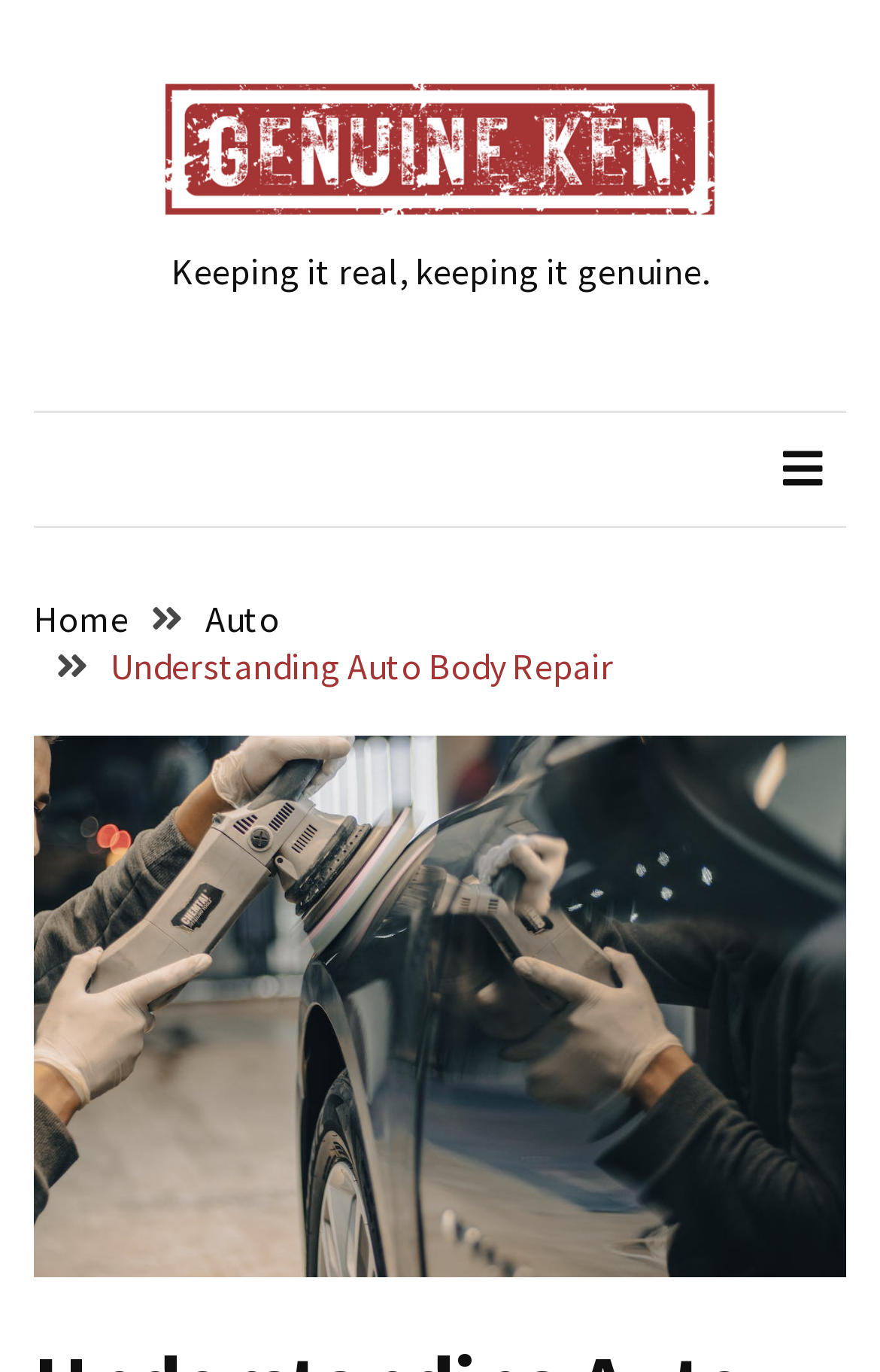What is the name of the website?
Can you provide an in-depth and detailed response to the question?

I determined the answer by looking at the link element with the text 'Genuine Ken' and its corresponding image element, which suggests that it is the website's logo or title.